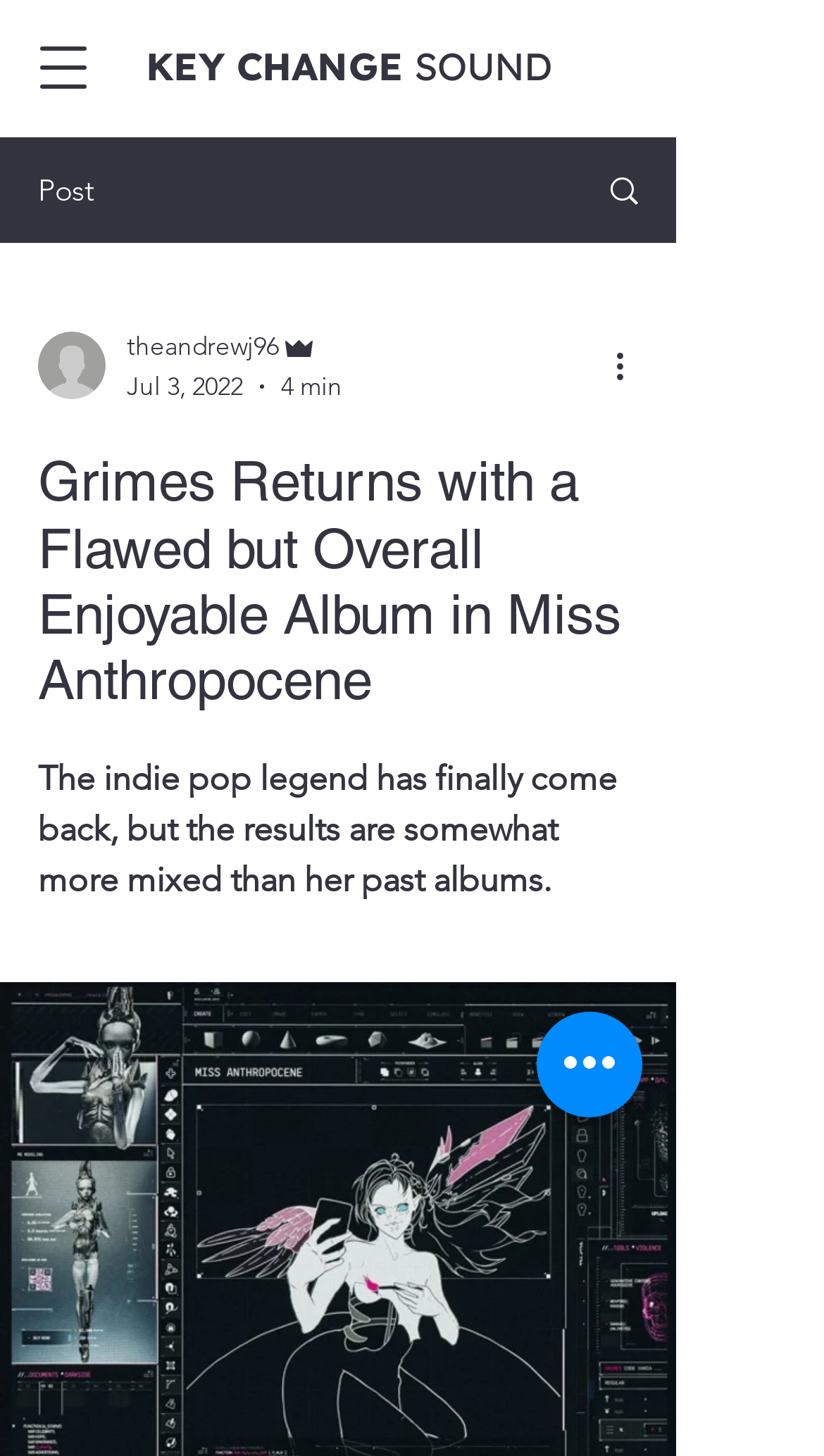Please analyze the image and give a detailed answer to the question:
What is the category of the article?

I found the category of the article by looking at the StaticText element 'Post' which is located near the top of the page, indicating that it is the category of the article.